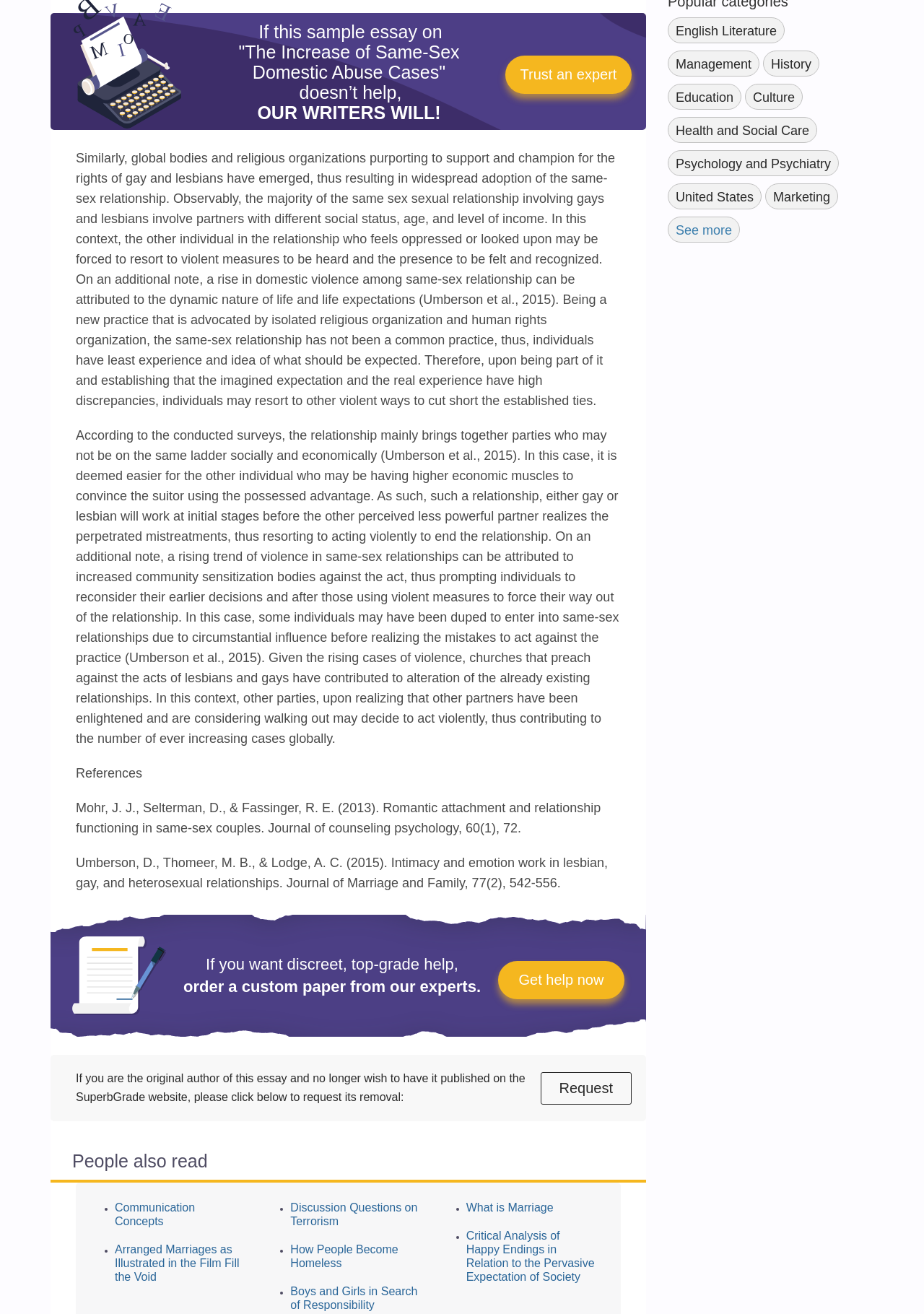Identify the bounding box coordinates of the area that should be clicked in order to complete the given instruction: "Read more about 'Communication Concepts'". The bounding box coordinates should be four float numbers between 0 and 1, i.e., [left, top, right, bottom].

[0.124, 0.914, 0.264, 0.935]